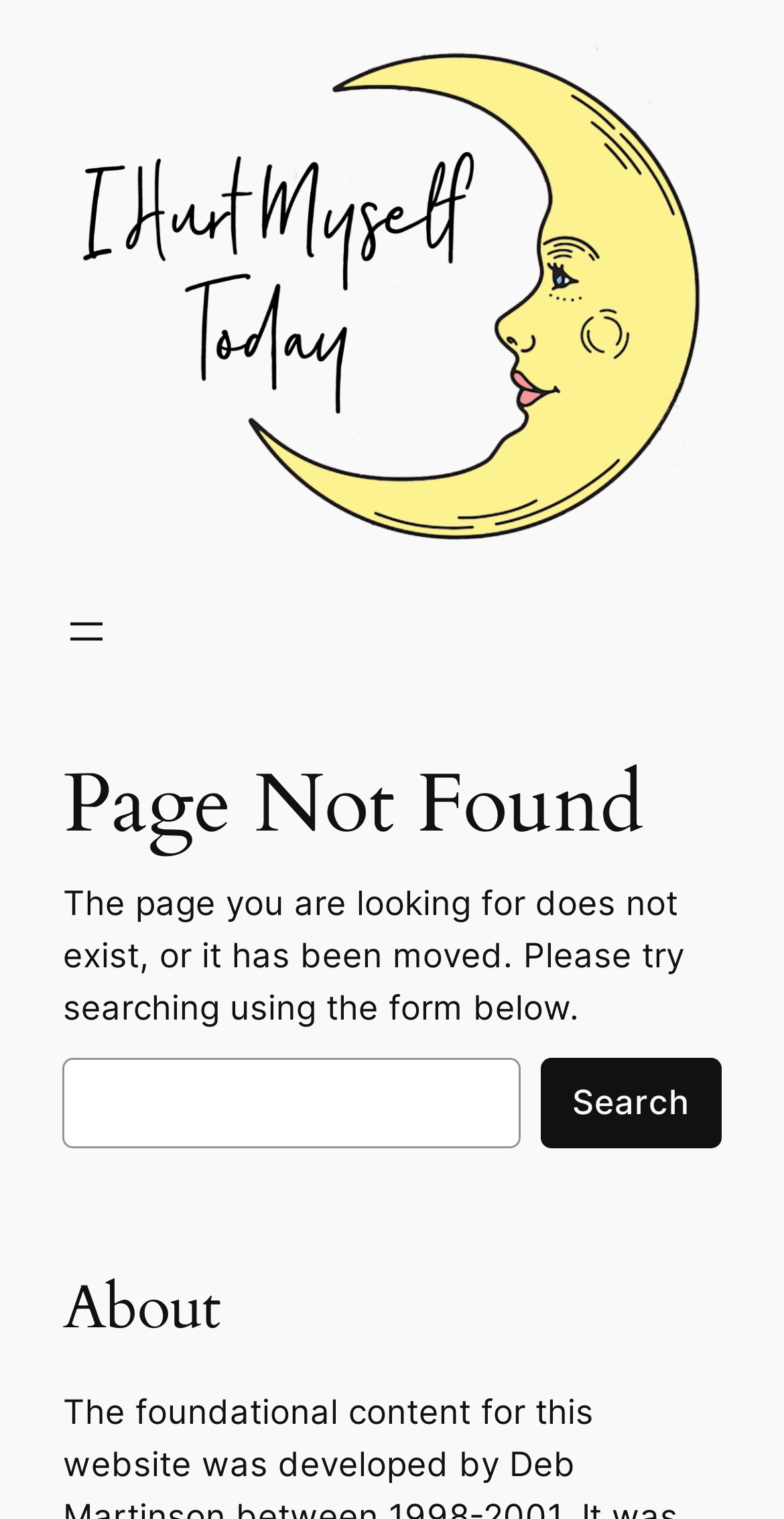Please find the bounding box coordinates in the format (top-left x, top-left y, bottom-right x, bottom-right y) for the given element description. Ensure the coordinates are floating point numbers between 0 and 1. Description: Search

[0.689, 0.696, 0.92, 0.756]